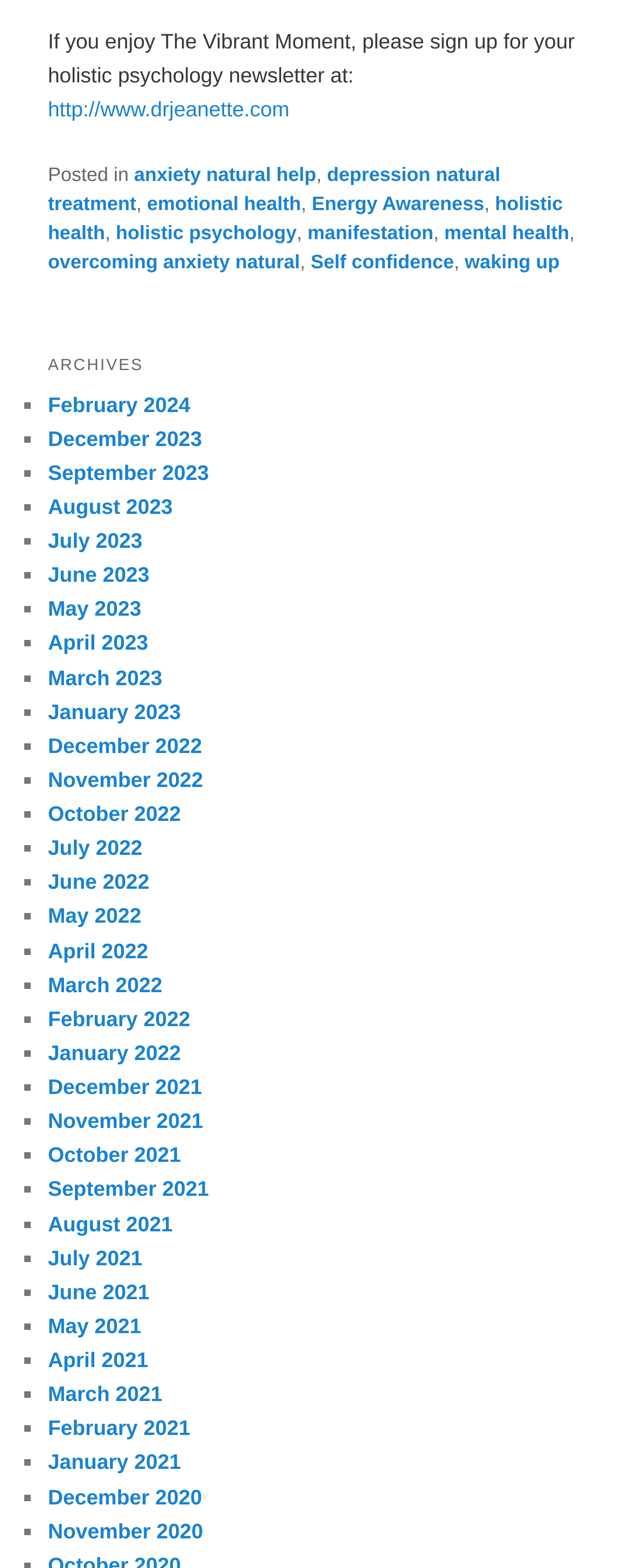Provide a single word or phrase answer to the question: 
What is the theme of the webpage?

Holistic health